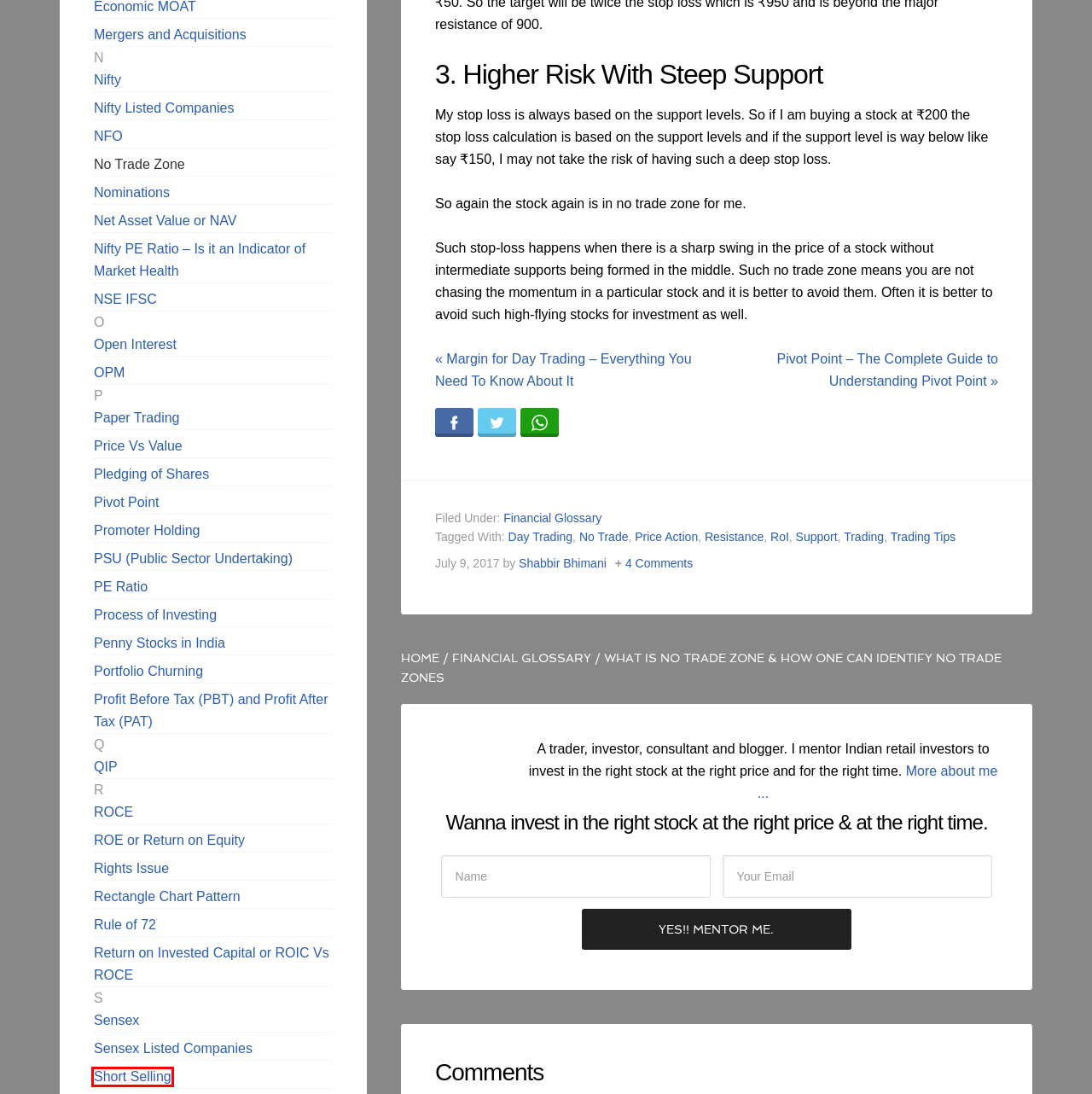Given a screenshot of a webpage with a red bounding box highlighting a UI element, determine which webpage description best matches the new webpage that appears after clicking the highlighted element. Here are the candidates:
A. About Shabbir Bhimani and DIY - Shabbir Bhimani
B. What is: Nifty - Shabbir Bhimani
C. No Trade Archives - Shabbir Bhimani
D. Promoter Holding - Ideal Promoter Holdings In Small Cap and Mid Cap - Shabbir Bhimani
E. Short Selling
F. Profit Before Tax (PBT) and Profit After Tax (PAT)? - Shabbir Bhimani
G. ROCE - Understand Financial Efficiency of Management - Shabbir Bhimani
H. What is OPM - How It Is The Most Vital Ratio To Evaluate a Business? - Shabbir Bhimani

E